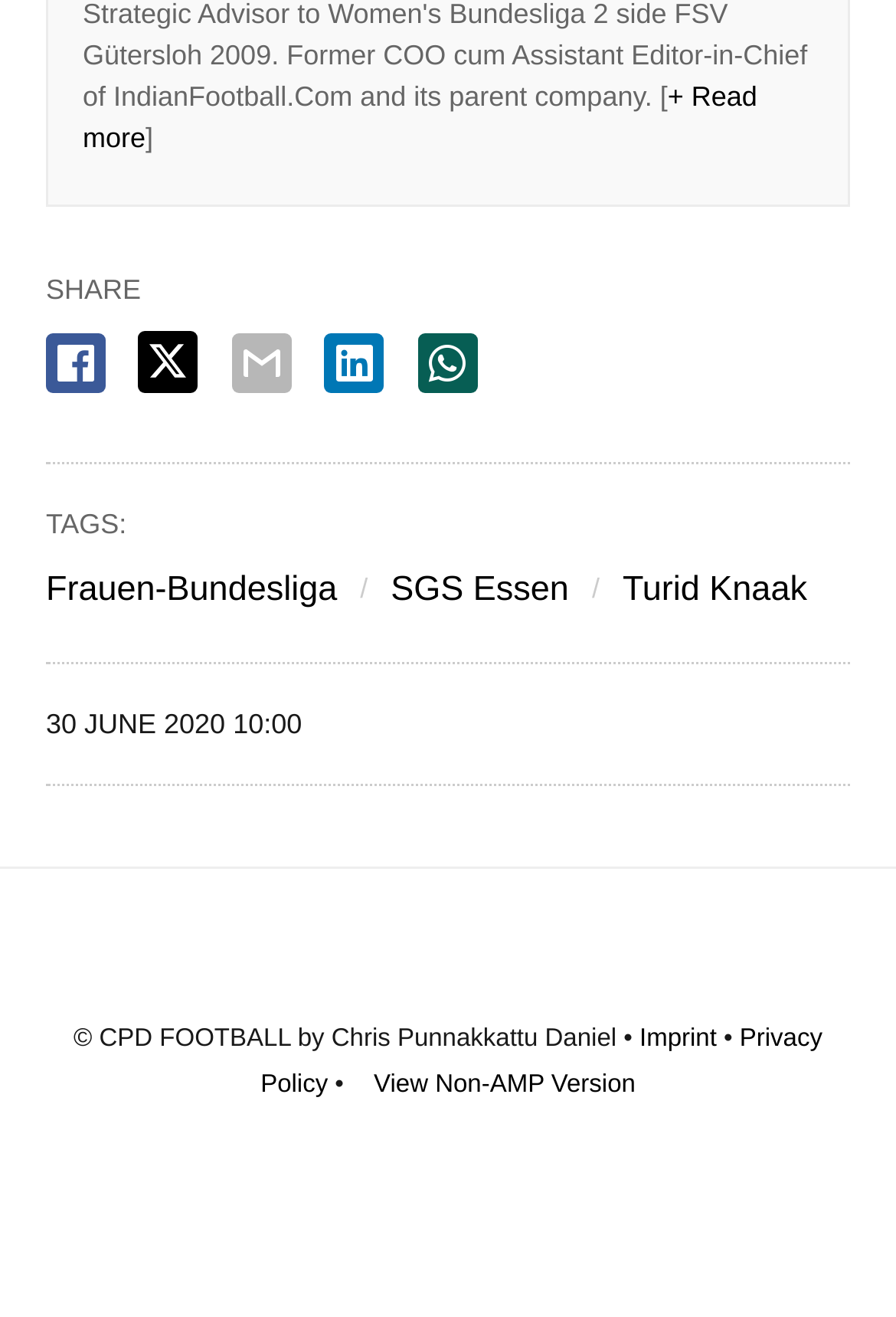Determine the bounding box coordinates for the element that should be clicked to follow this instruction: "View the article tagged with Frauen-Bundesliga". The coordinates should be given as four float numbers between 0 and 1, in the format [left, top, right, bottom].

[0.051, 0.432, 0.376, 0.462]